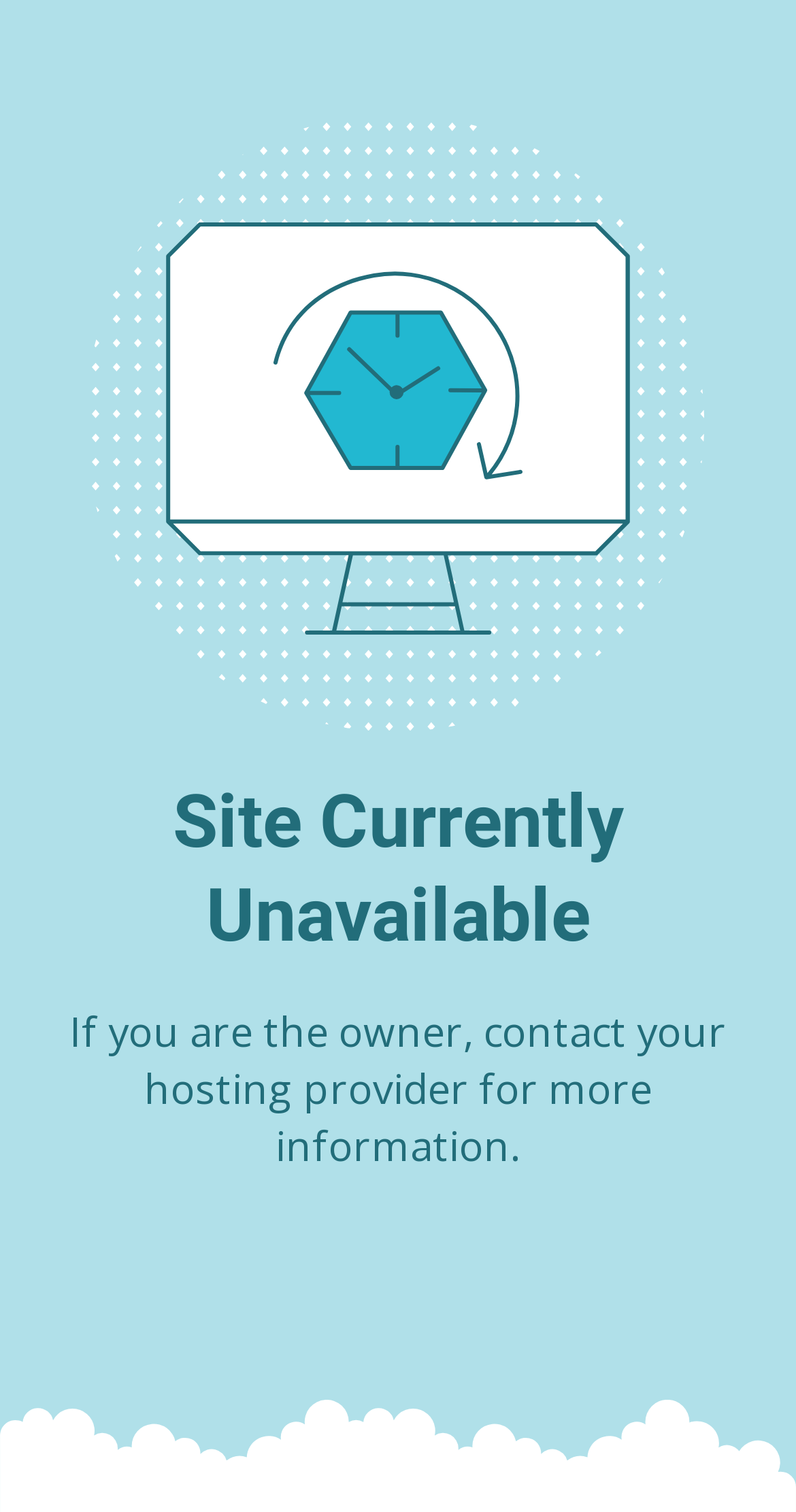Determine the primary headline of the webpage.

Site Currently Unavailable